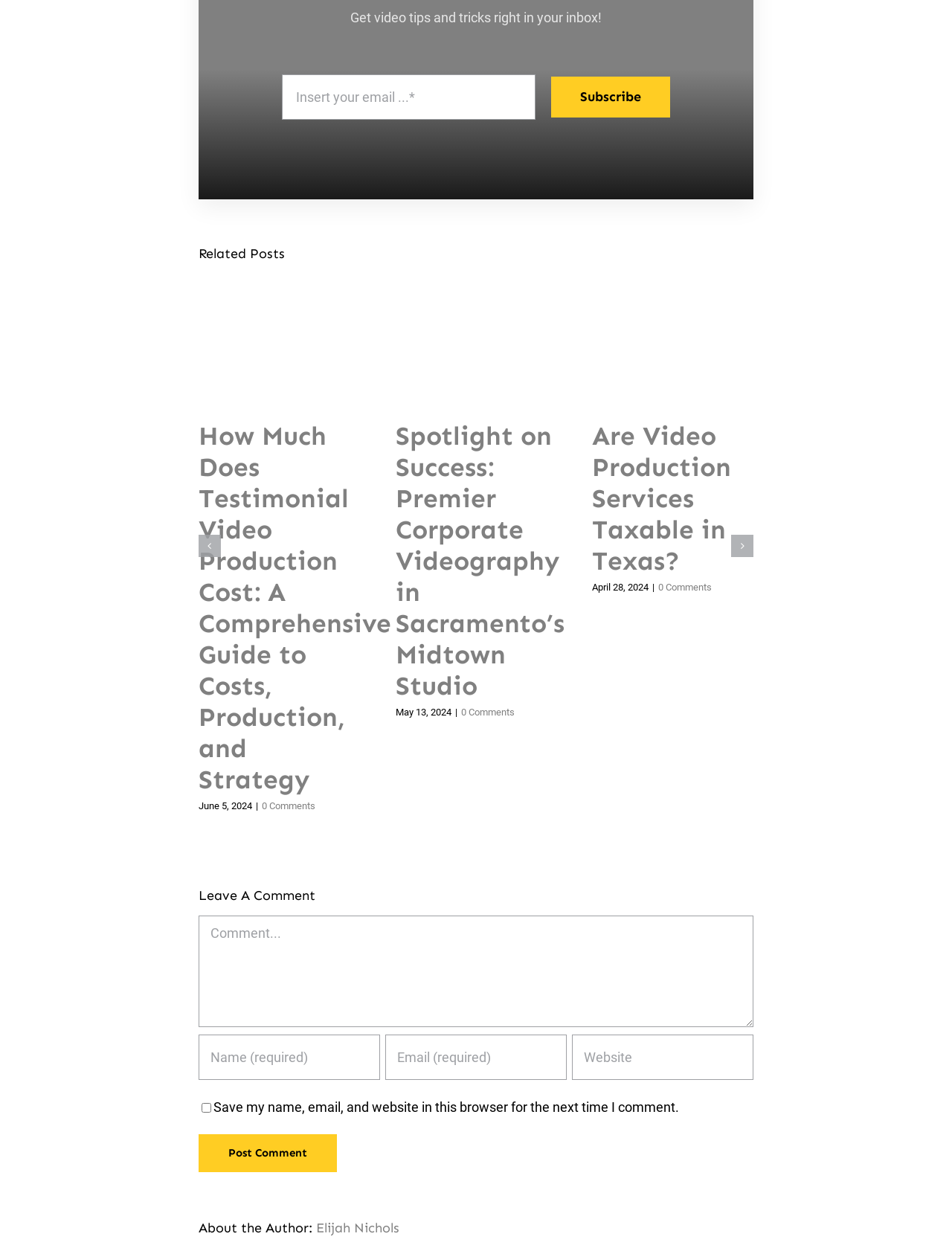Identify the bounding box for the UI element described as: "name="submit" value="Post Comment"". Ensure the coordinates are four float numbers between 0 and 1, formatted as [left, top, right, bottom].

[0.208, 0.909, 0.354, 0.939]